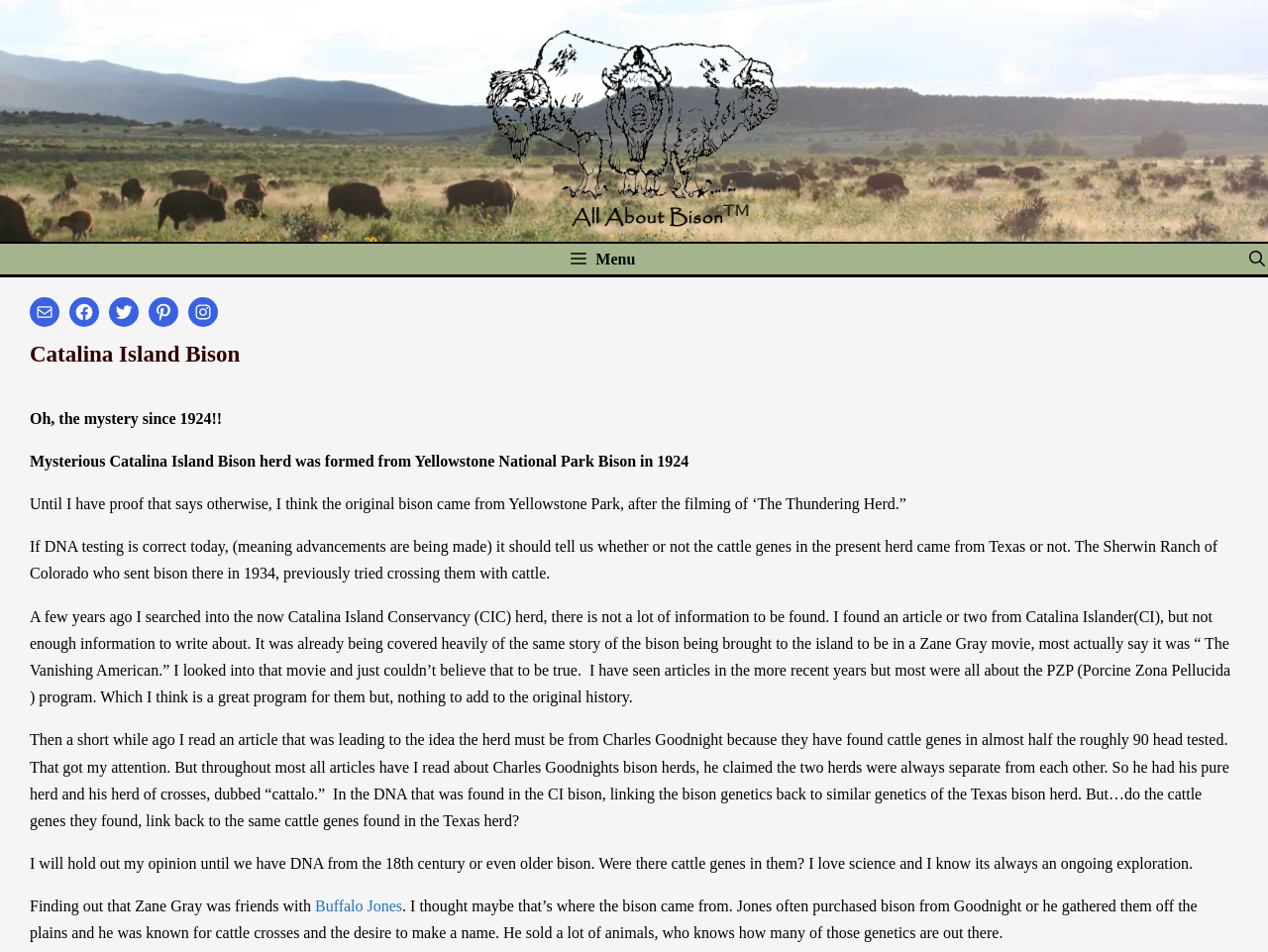Pinpoint the bounding box coordinates of the clickable element needed to complete the instruction: "Learn about Web3". The coordinates should be provided as four float numbers between 0 and 1: [left, top, right, bottom].

None